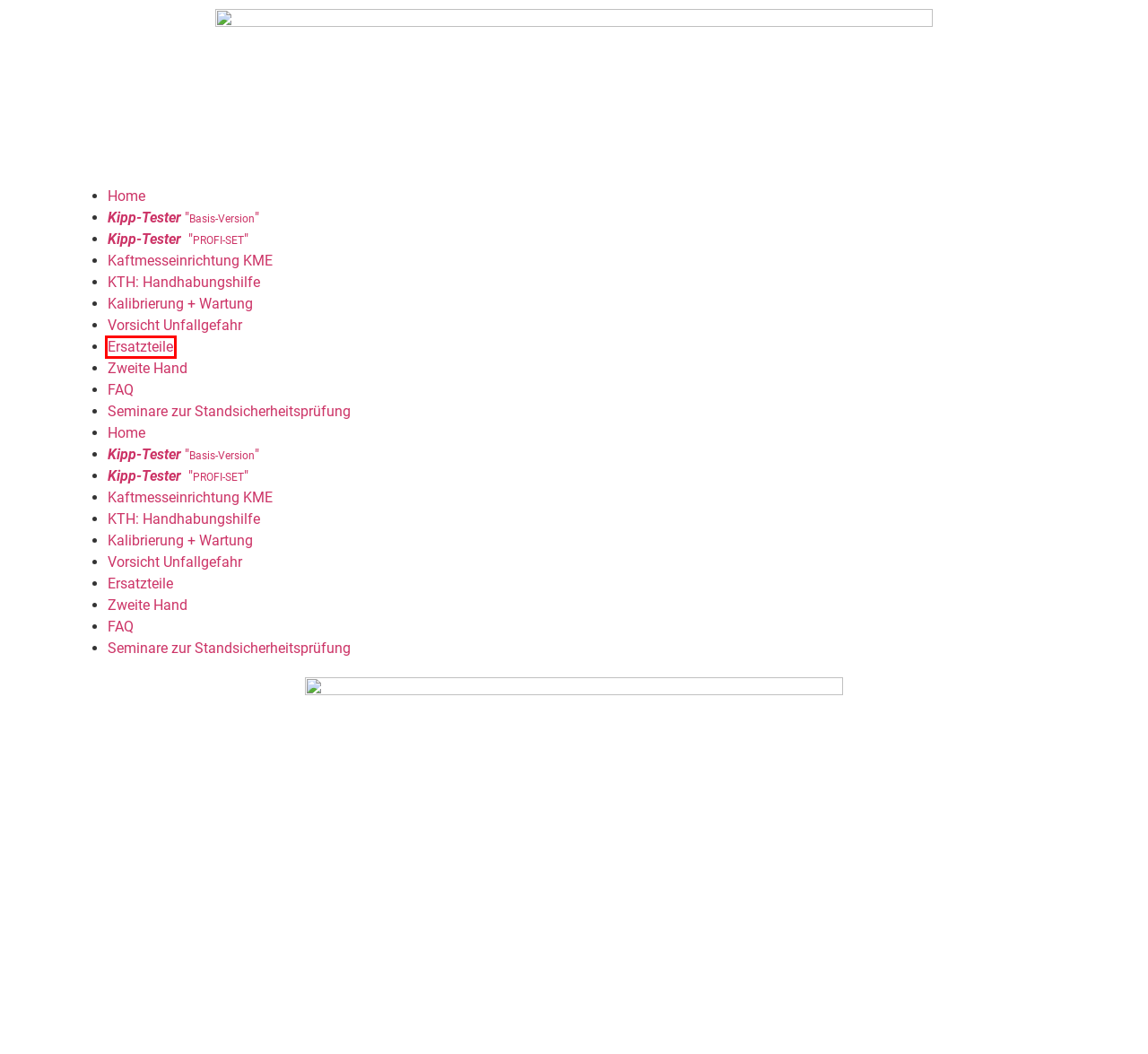Given a screenshot of a webpage featuring a red bounding box, identify the best matching webpage description for the new page after the element within the red box is clicked. Here are the options:
A. Häufig Gestellte Fragen (FAQ) Zu Kipp-Testern | Kipp-Tester.de
B. : Kalibrierung Und Wartung Für Ihre Kipp-Tester | Kipp-Tester.de
C. Vorsicht Unfallgefahr - Sichern Sie Ihre Arbeitsumgebung | Kipp-Tester.de
D. Zubehör Und Ersatzteile Für Kipp-Tester | Kipp-Tester.de
E. Kipp-Tester Basis Version Für Zuverlässige Stabilitätsprüfungen
F. KTH Handhabungshilfe Für Kipp-Tester - Einfach Und Ergonomisch | KippTester.de
G. Seminare Zur Standsicherheitsprüfung Mit Kipp-Testern | Kipp-Tester.de
H. Kraftmesseinrichtung KME Für Genaue Kraftmessungen

D